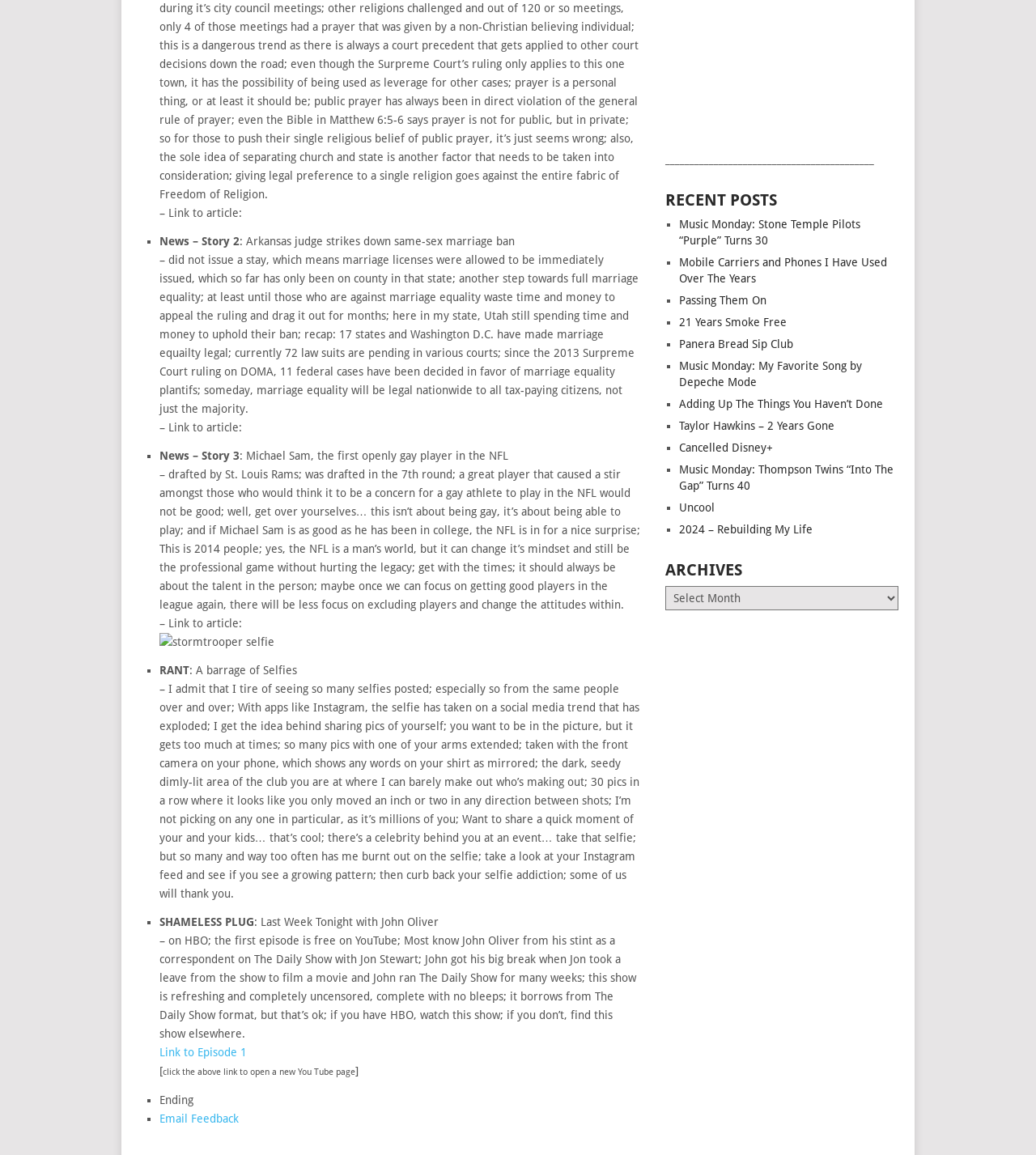For the following element description, predict the bounding box coordinates in the format (top-left x, top-left y, bottom-right x, bottom-right y). All values should be floating point numbers between 0 and 1. Description: Uncool

[0.656, 0.434, 0.69, 0.445]